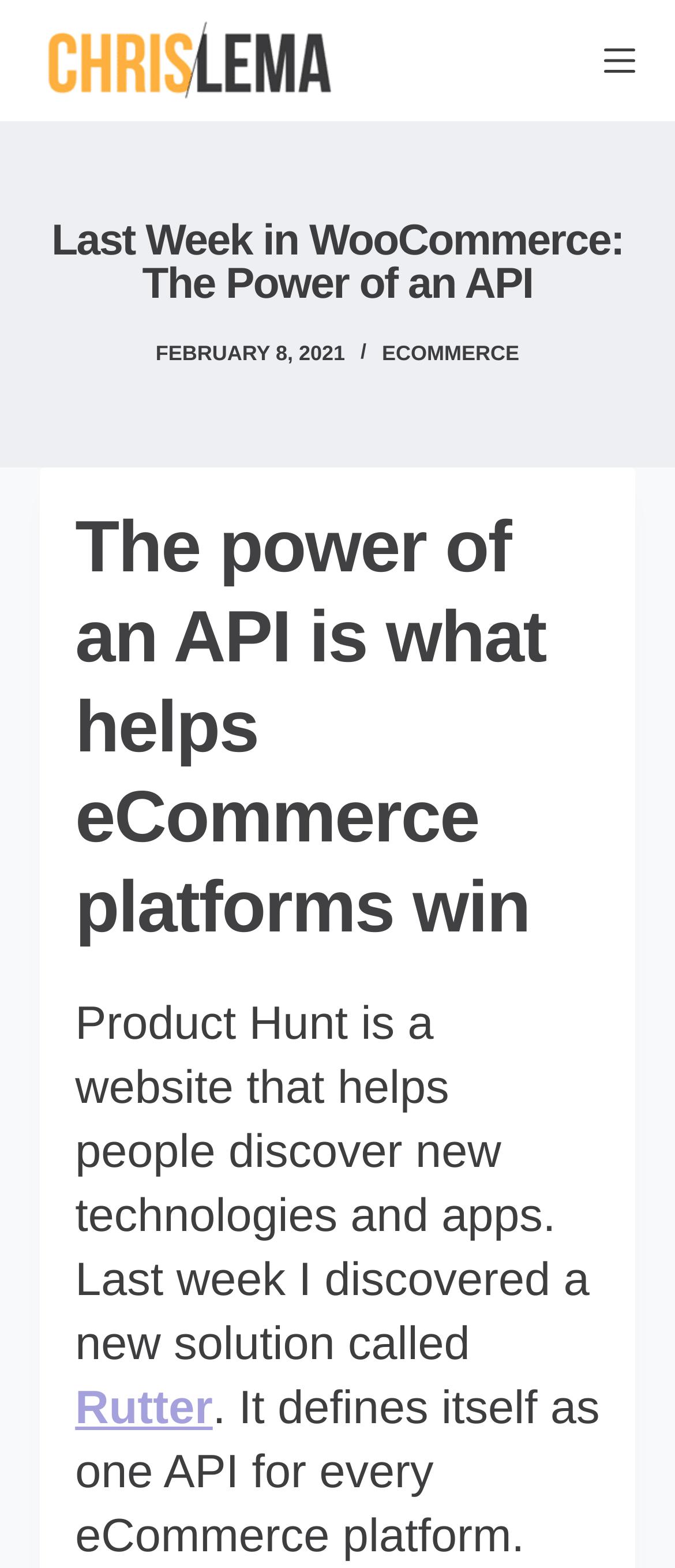Provide a thorough description of this webpage.

The webpage is about the power of an API in eCommerce platforms, specifically discussing WooCommerce. At the top-left corner, there is a "Skip to content" link. Next to it, on the same horizontal line, is a link to "Chris Lema" accompanied by an image of Chris Lema. 

On the top-right corner, there is an "Open off canvas" button. Below the top section, there is a header section that spans almost the entire width of the page. Within this header, the title "Last Week in WooCommerce: The Power of an API" is prominently displayed. 

Below the title, there is a time stamp indicating the date "FEBRUARY 8, 2021". To the right of the time stamp, there is a link to "ECOMMERCE". 

Further down, there is a heading that summarizes the main idea: "The power of an API is what helps eCommerce platforms win". Below this heading, there is a block of text that discusses Product Hunt, a website for discovering new technologies and apps, and a solution called Rutter, which is described as "one API for every eCommerce platform".